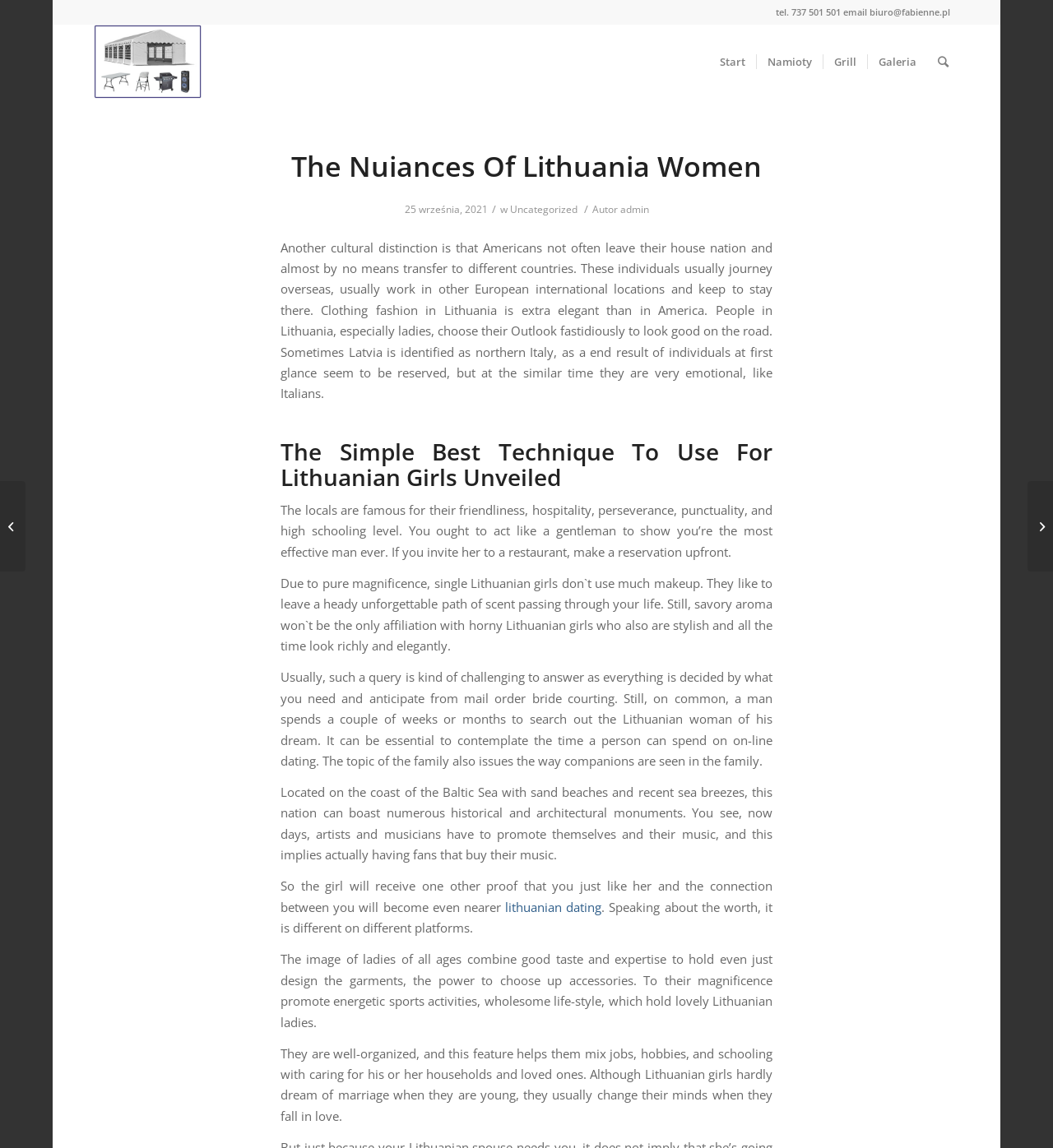Kindly determine the bounding box coordinates for the clickable area to achieve the given instruction: "Click on the 'Home' link".

None